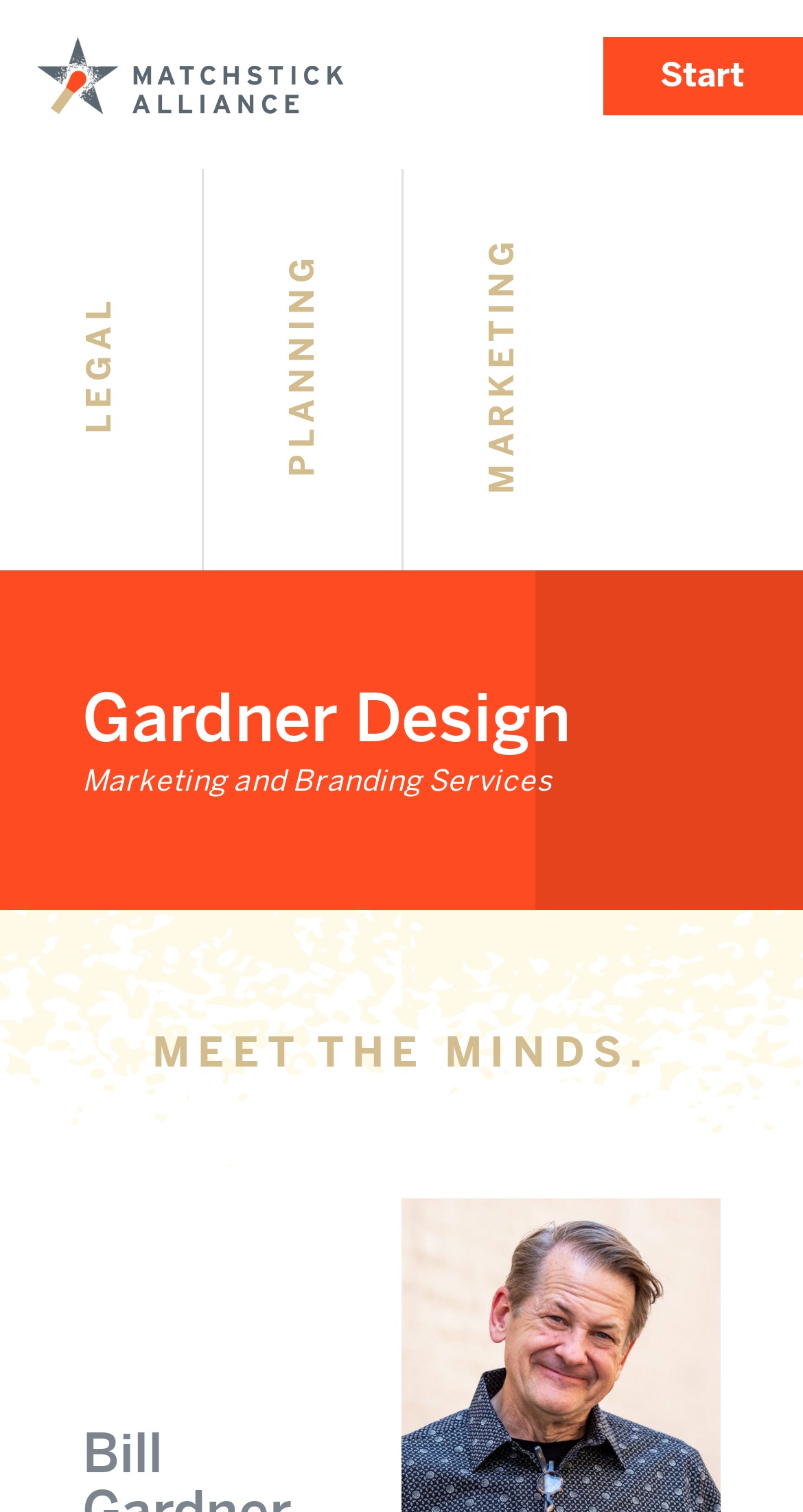What is the main occupation of the minds? Examine the screenshot and reply using just one word or a brief phrase.

Marketing and Branding